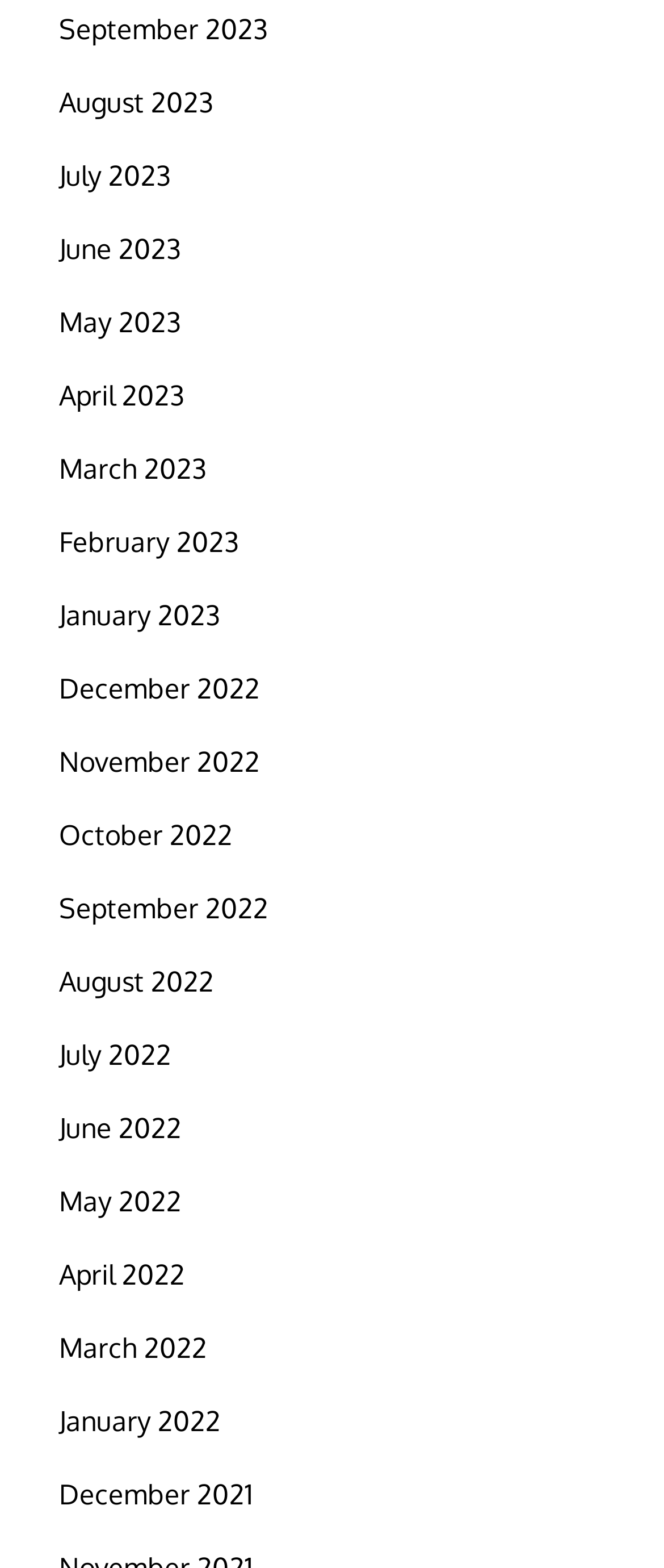How many months are listed?
Please provide a detailed and thorough answer to the question.

I counted the number of links on the webpage, and there are 15 links, each representing a month from September 2023 to December 2021.